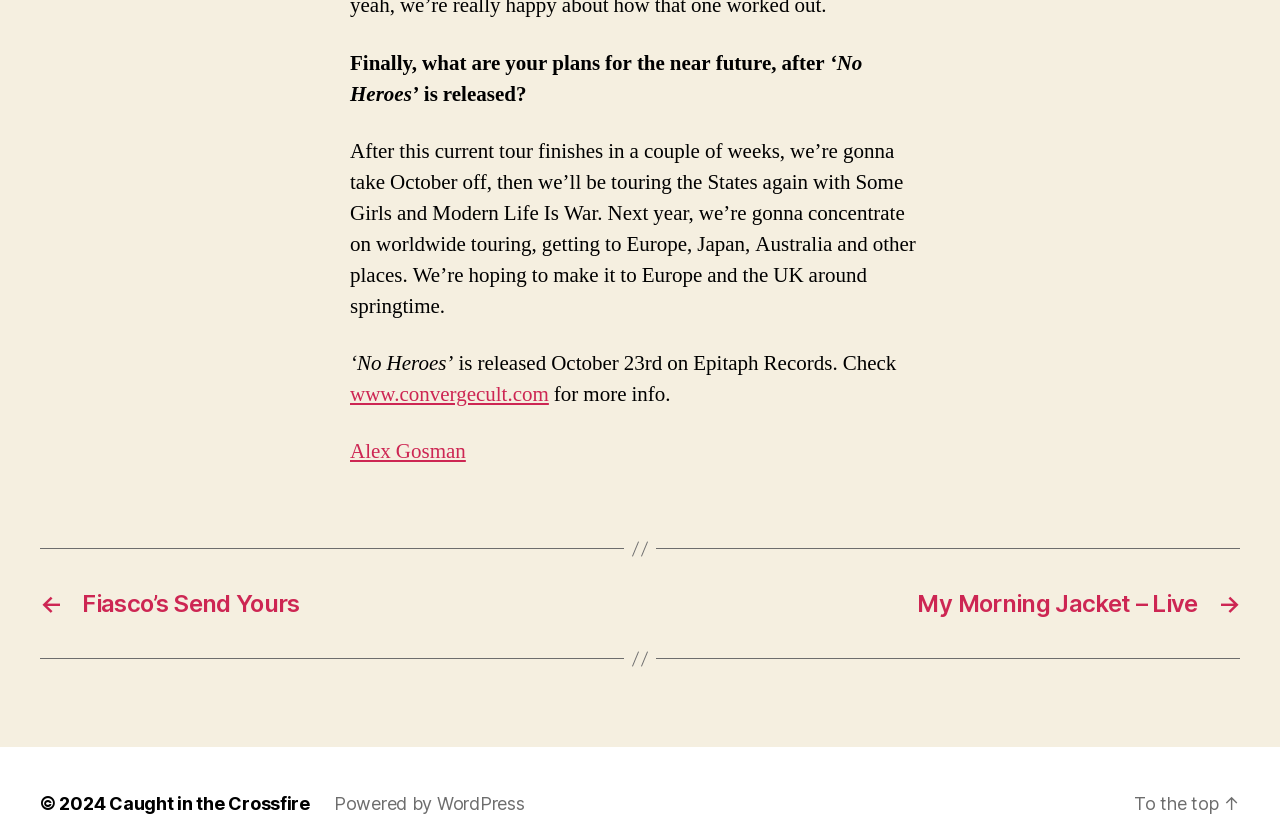What is the website of the band Converge? Based on the image, give a response in one word or a short phrase.

www.convergecult.com